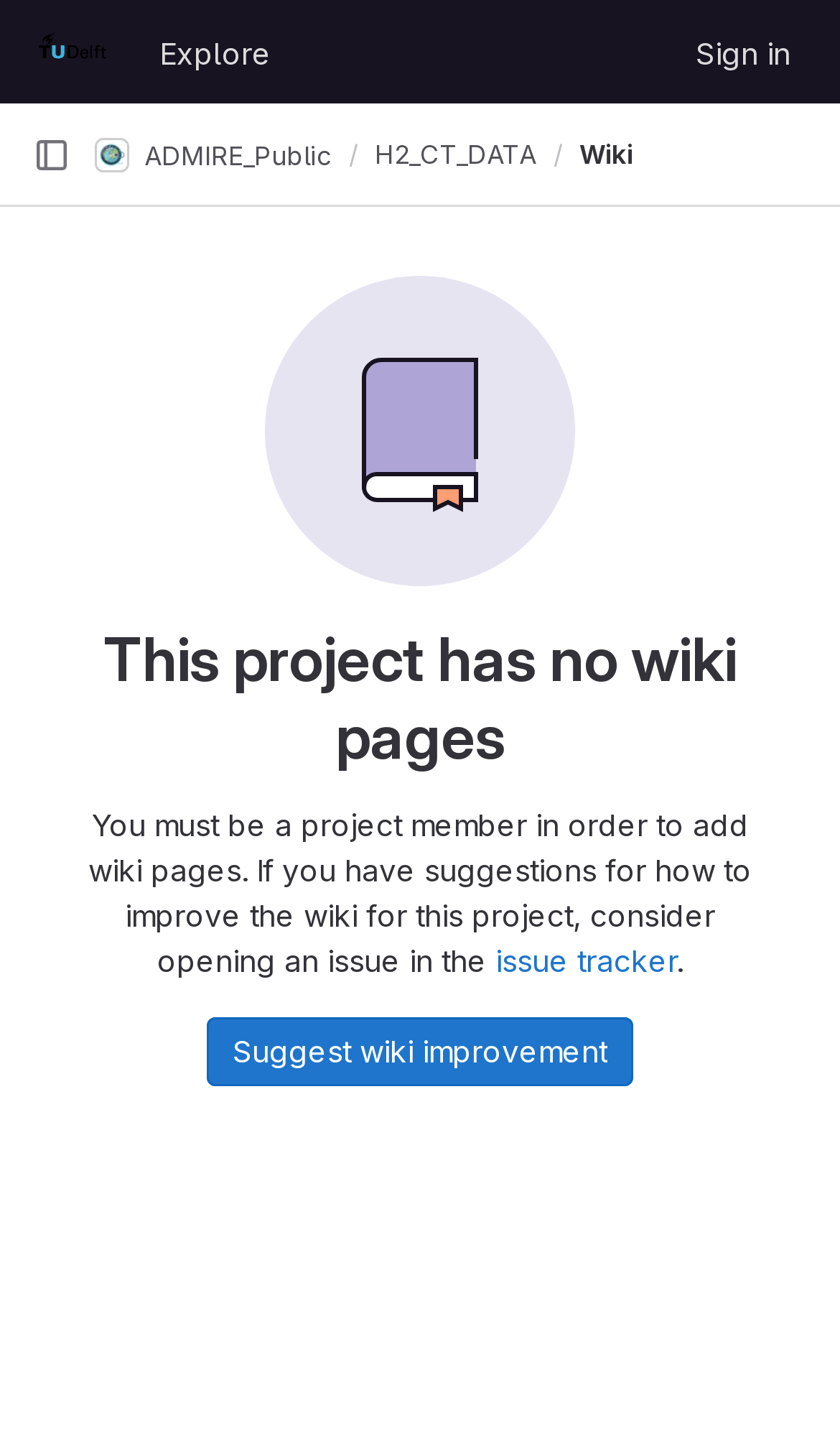What is the name of the project?
Please respond to the question with as much detail as possible.

I determined the answer by looking at the breadcrumbs navigation section, where I found the link 'ADMIRE_Public ADMIRE_Public', which suggests that ADMIRE_Public is the name of the project.